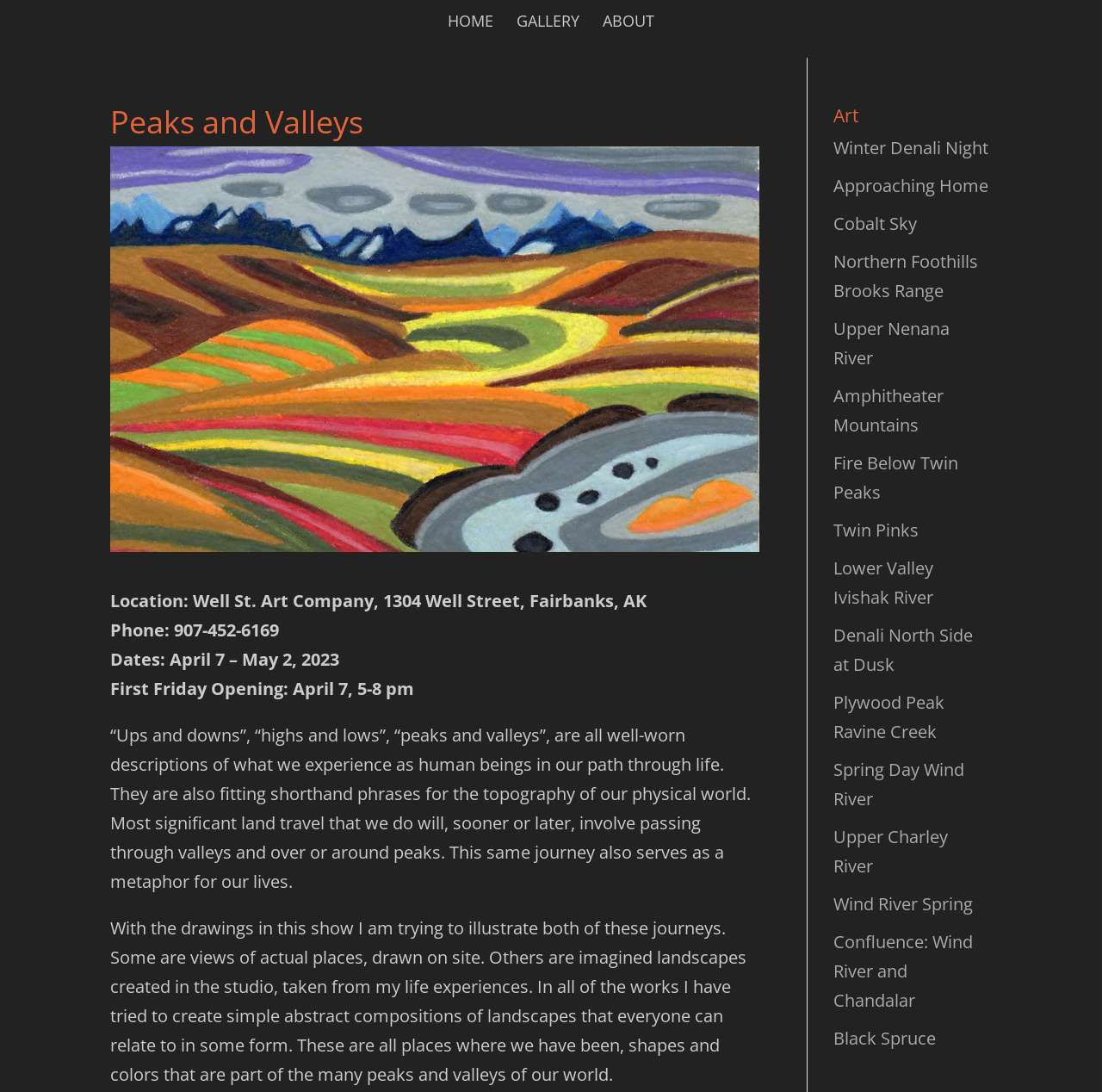What is the artist's name?
Using the visual information, answer the question in a single word or phrase.

John Jodwalis